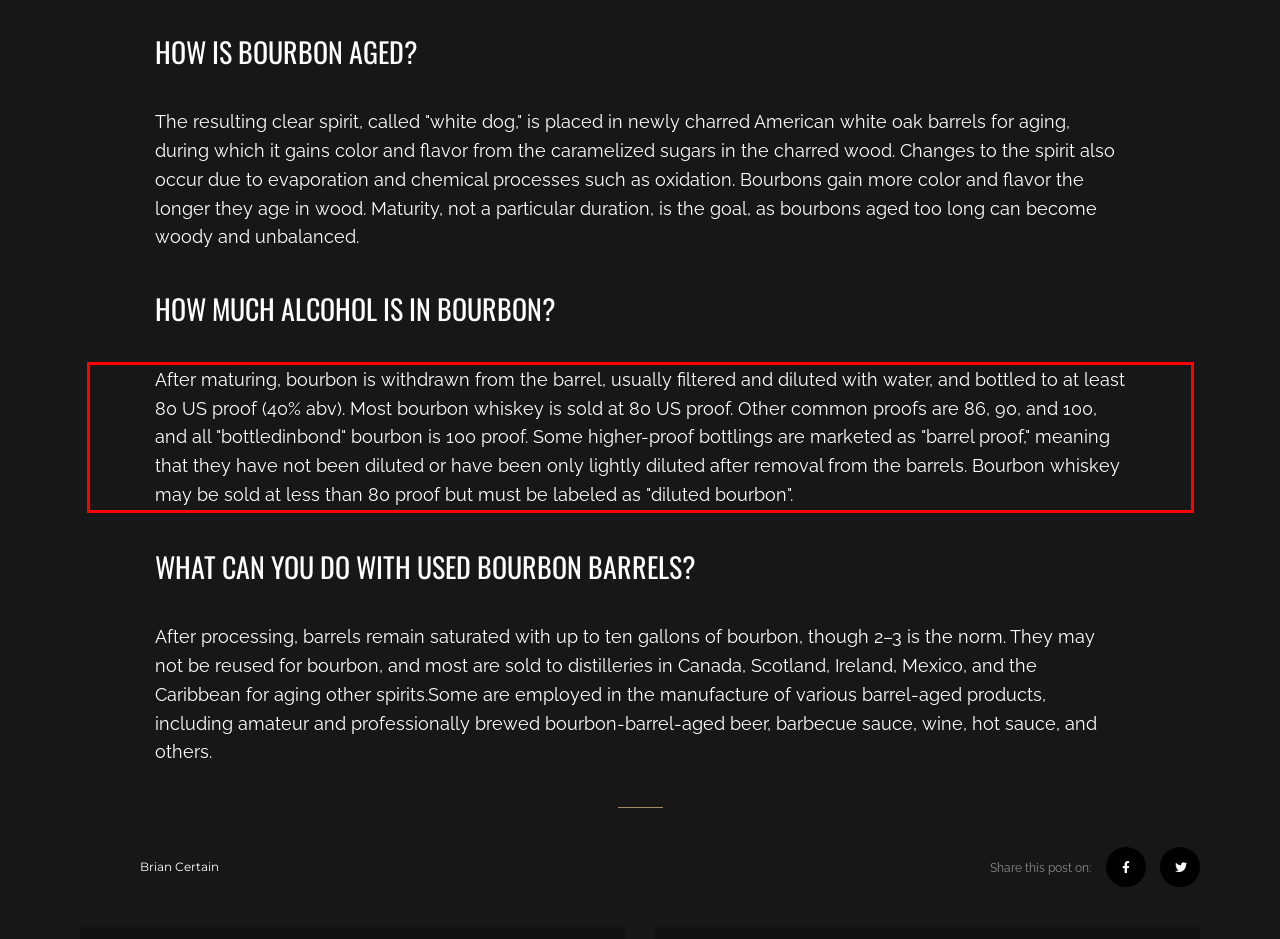You are looking at a screenshot of a webpage with a red rectangle bounding box. Use OCR to identify and extract the text content found inside this red bounding box.

After maturing, bourbon is withdrawn from the barrel, usually filtered and diluted with water, and bottled to at least 80 US proof (40% abv). Most bourbon whiskey is sold at 80 US proof. Other common proofs are 86, 90, and 100, and all "bottledinbond" bourbon is 100 proof. Some higher-proof bottlings are marketed as "barrel proof," meaning that they have not been diluted or have been only lightly diluted after removal from the barrels. Bourbon whiskey may be sold at less than 80 proof but must be labeled as "diluted bourbon".